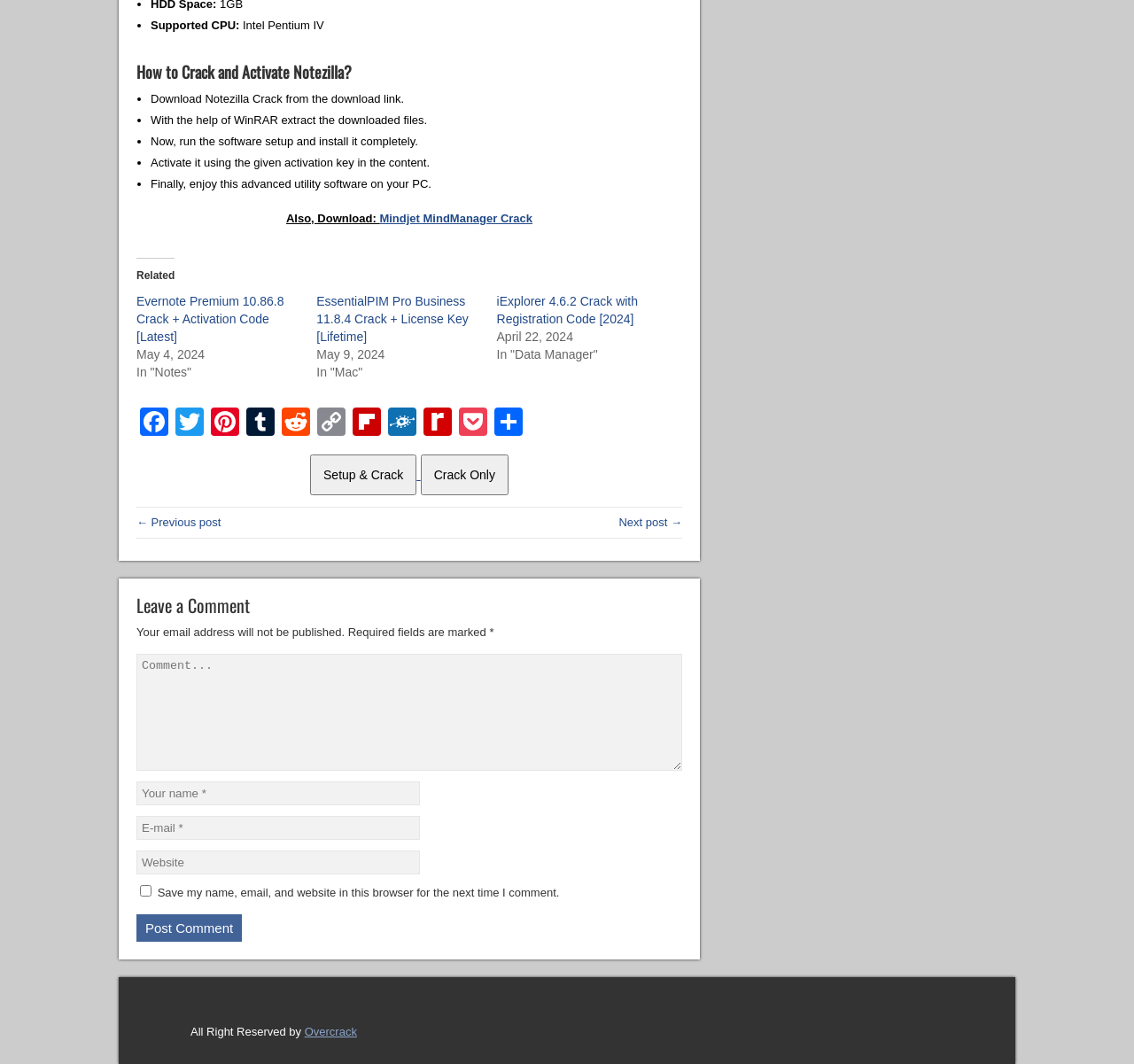What is the software being cracked?
Analyze the image and deliver a detailed answer to the question.

The webpage provides a guide on how to crack and activate Notezilla, a utility software, which suggests that Notezilla is the software being cracked.